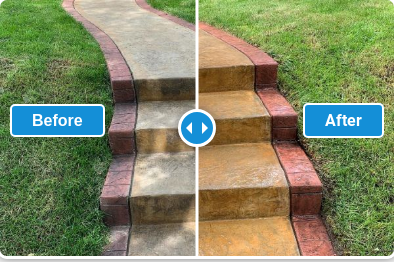Offer a detailed explanation of what is depicted in the image.

This image showcases a clear comparison between two states of a pathway, highlighting the transformative effects of restoration. On the left side, labeled "Before," the walkway appears weathered and stained, with faded colors and a rough texture. In contrast, the right side, labeled "After," displays a rejuvenated pathway with a fresh, vibrant finish, showcasing improved clarity and appeal. The sides are separated by a distinct vertical line and feature clickable buttons for easy navigation. The surrounding grass is lush and green, further enhancing the visual impact of the renovated path, illustrating the difference that quality restoration can achieve in outdoor spaces.